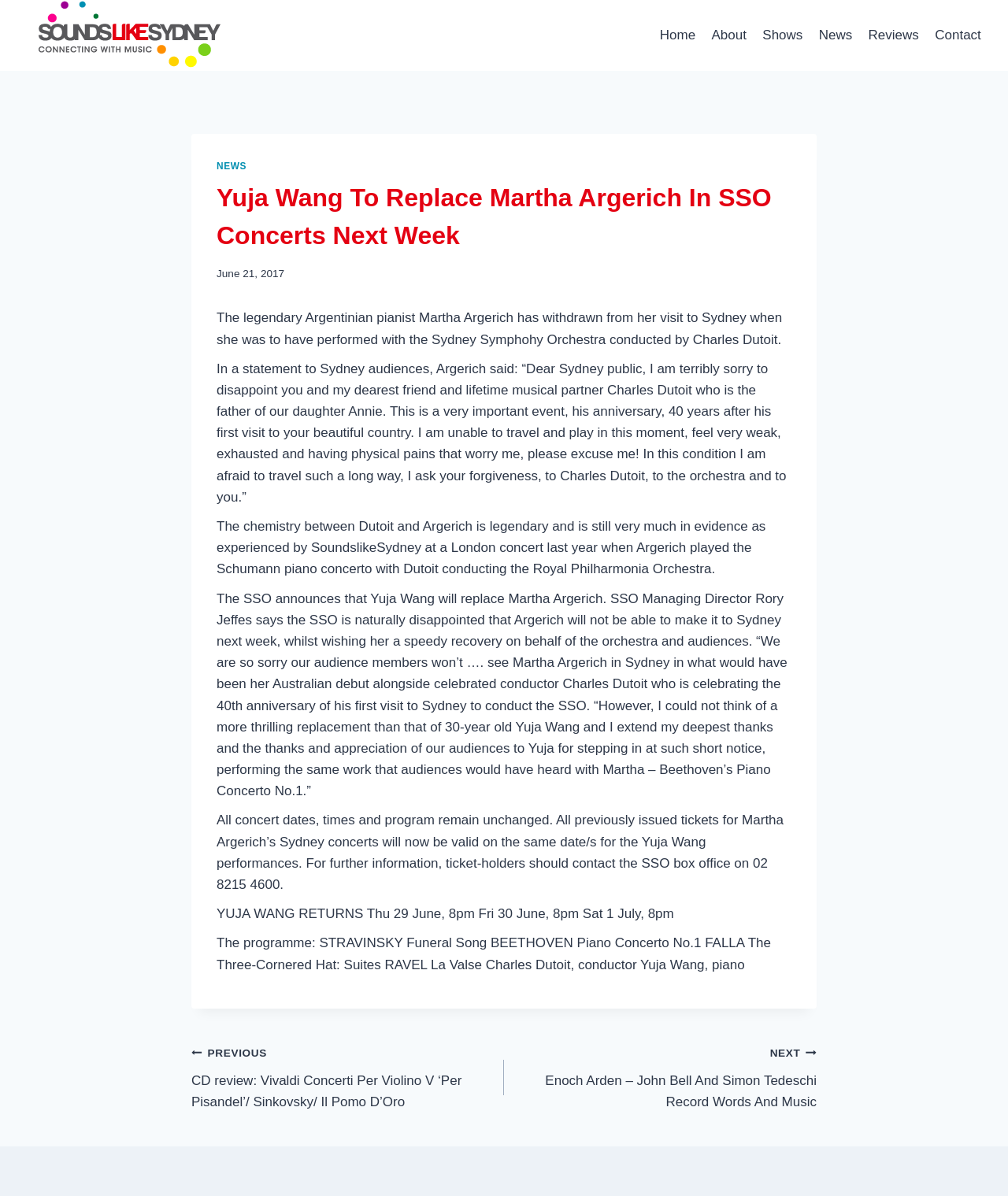What is the name of the conductor celebrating 40 years since his first visit to Sydney?
Provide a short answer using one word or a brief phrase based on the image.

Charles Dutoit